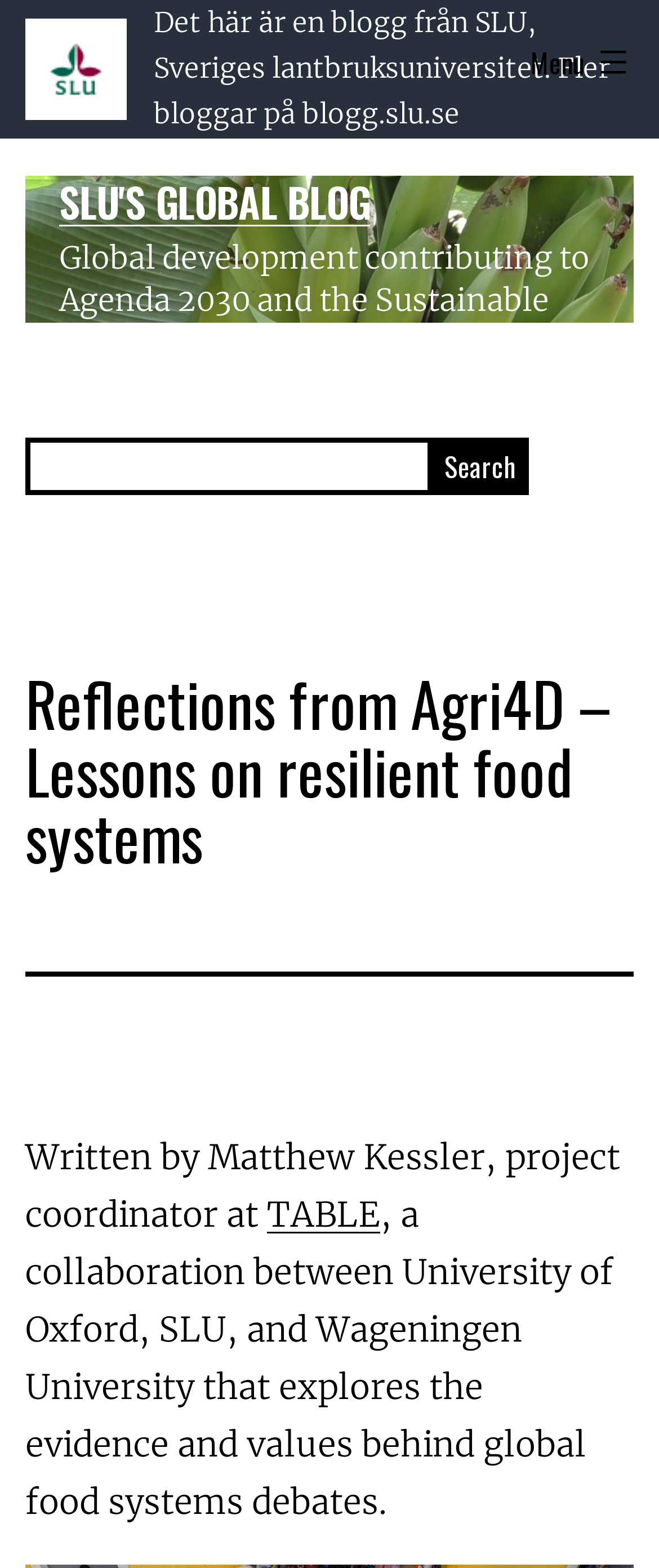Respond to the following question using a concise word or phrase: 
What is the name of the university mentioned?

SLU